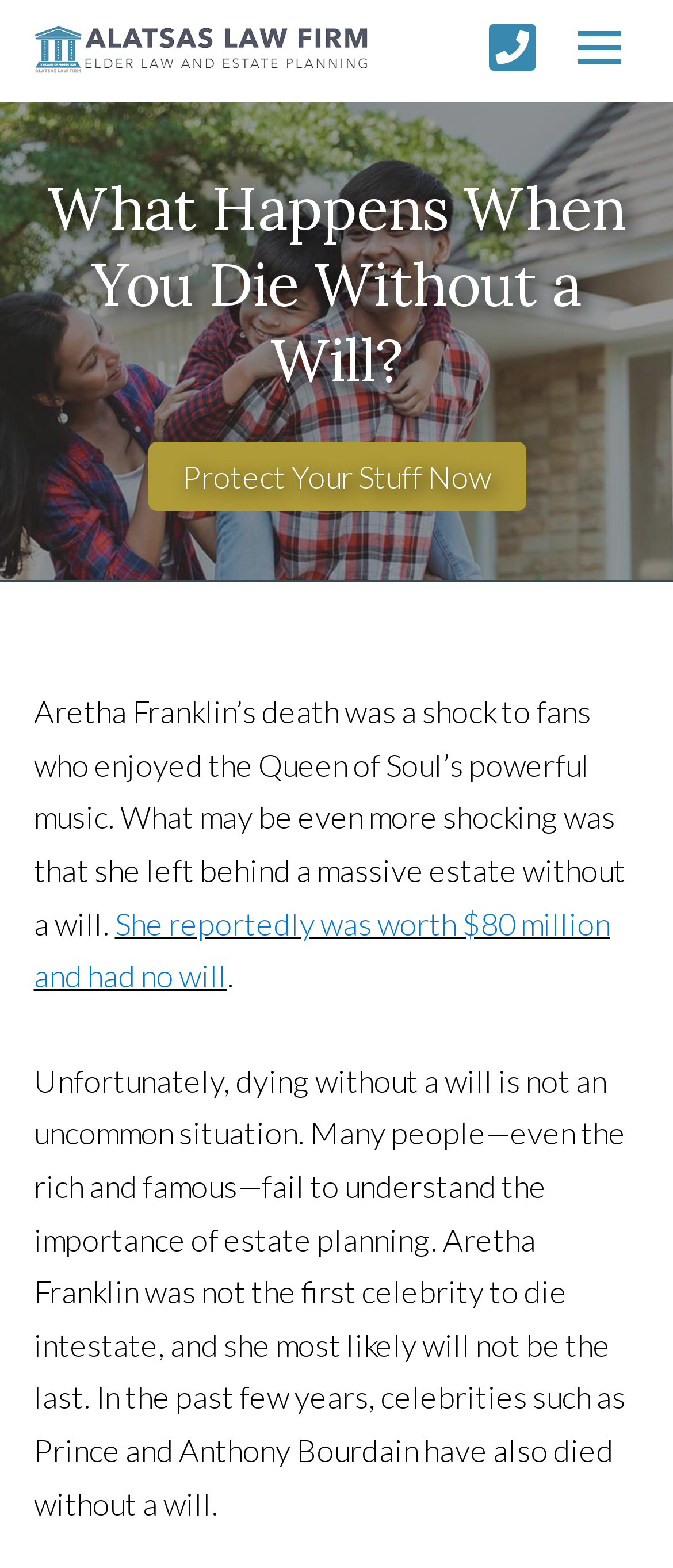Extract the top-level heading from the webpage and provide its text.

What Happens When You Die Without a Will?